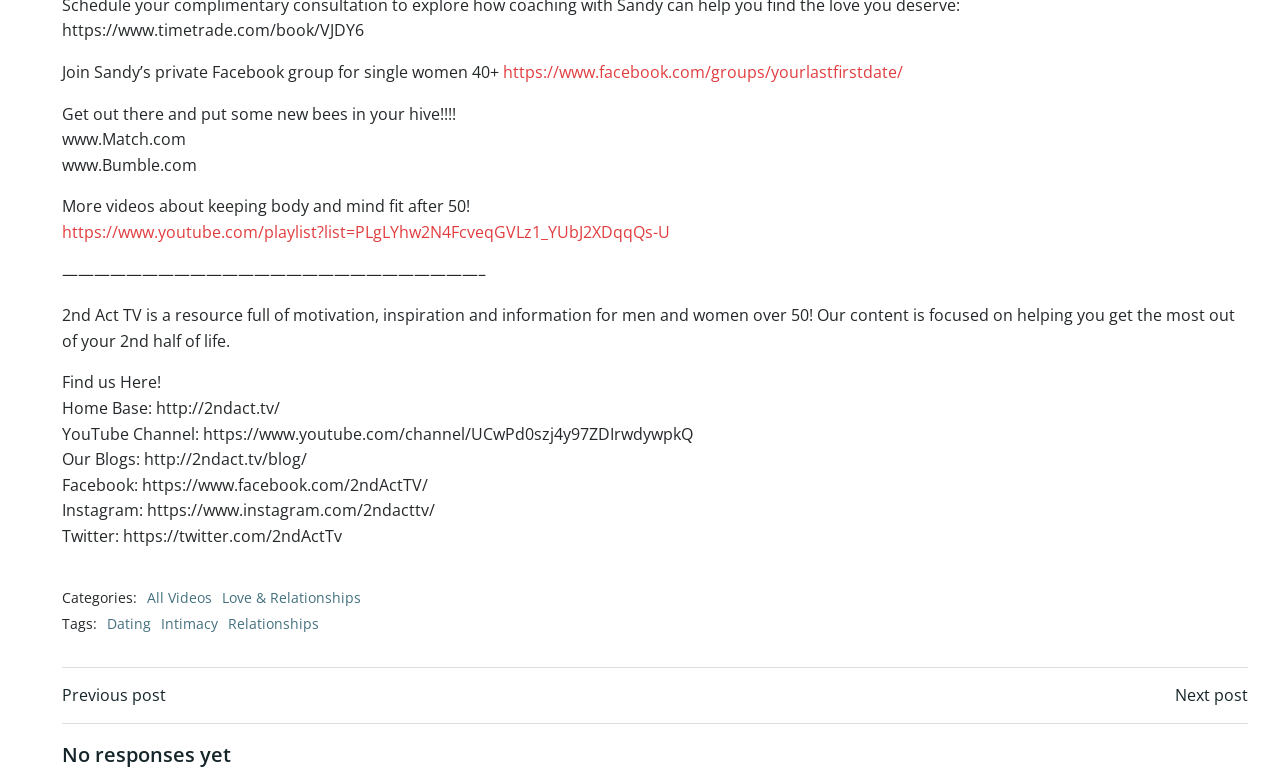Provide the bounding box coordinates of the HTML element this sentence describes: "Intimacy". The bounding box coordinates consist of four float numbers between 0 and 1, i.e., [left, top, right, bottom].

[0.126, 0.799, 0.17, 0.828]